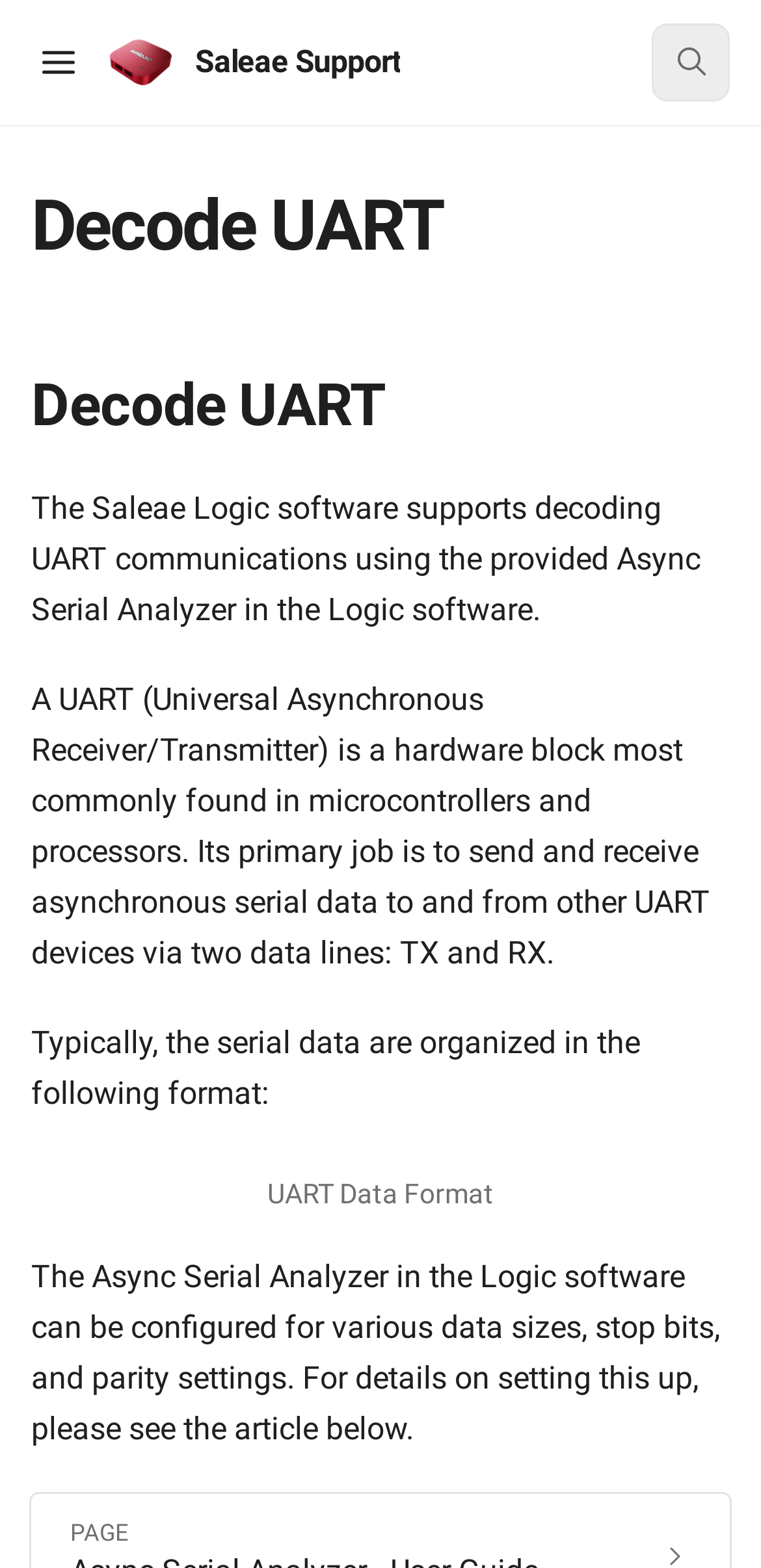Explain the webpage in detail, including its primary components.

The webpage is about decoding UART communications using the Saleae Logic software. At the top left, there is a button to open the table of contents, accompanied by a small image. Next to it, on the top center, is the Saleae Support logo, which is an image with a heading that reads "Saleae Support". 

On the top right, there is a search button with a small image inside. Below the top section, there is a header that spans the entire width of the page, with a heading that reads "Decode UART". 

Directly below the header, there is another heading that reads "Direct link to heading Decode UART". The main content of the page starts below this, with a paragraph of text that explains the support for decoding UART communications using the Async Serial Analyzer in the Logic software. 

The next paragraph explains what a UART is and its primary function. This is followed by another paragraph that discusses the format of serial data. Below this, there is an image with a caption "UART Data Format". 

The final paragraph on the page explains that the Async Serial Analyzer can be configured for various data sizes, stop bits, and parity settings, and provides a link to an article for more details on setting this up.